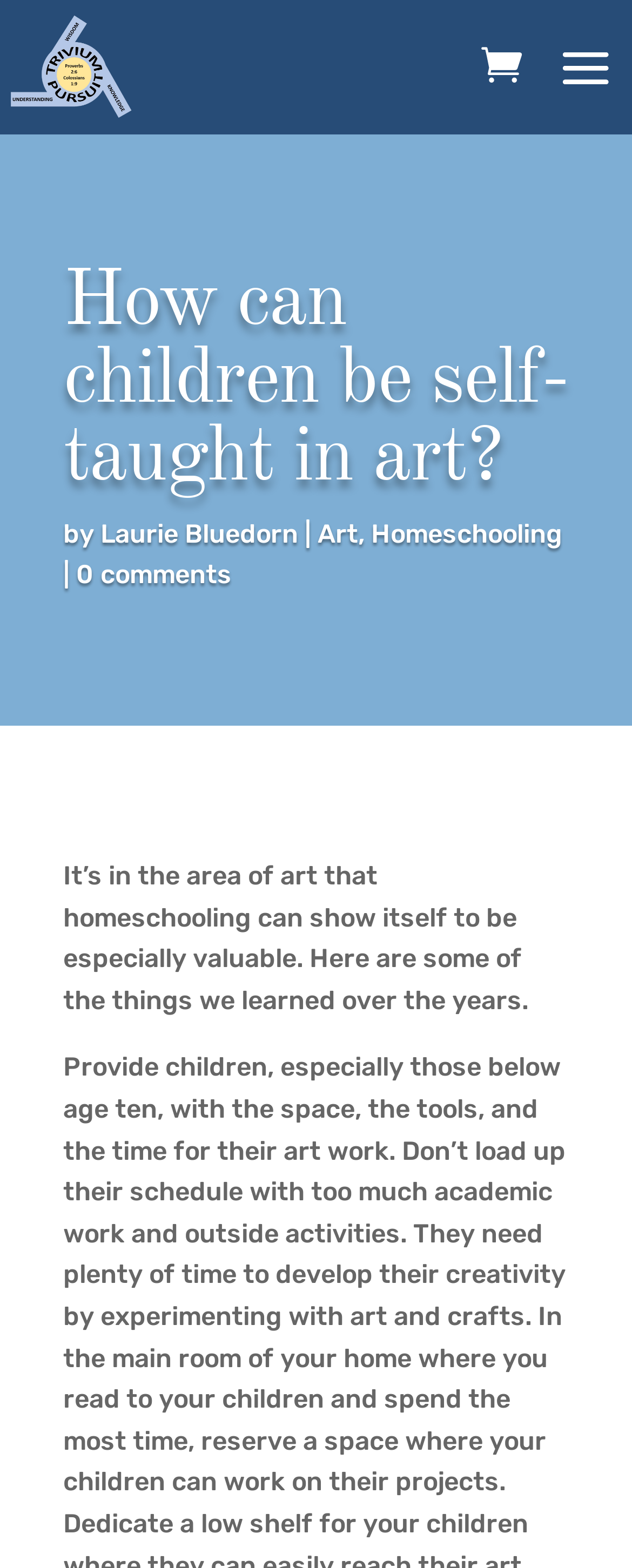Generate the title text from the webpage.

How can children be self-taught in art?